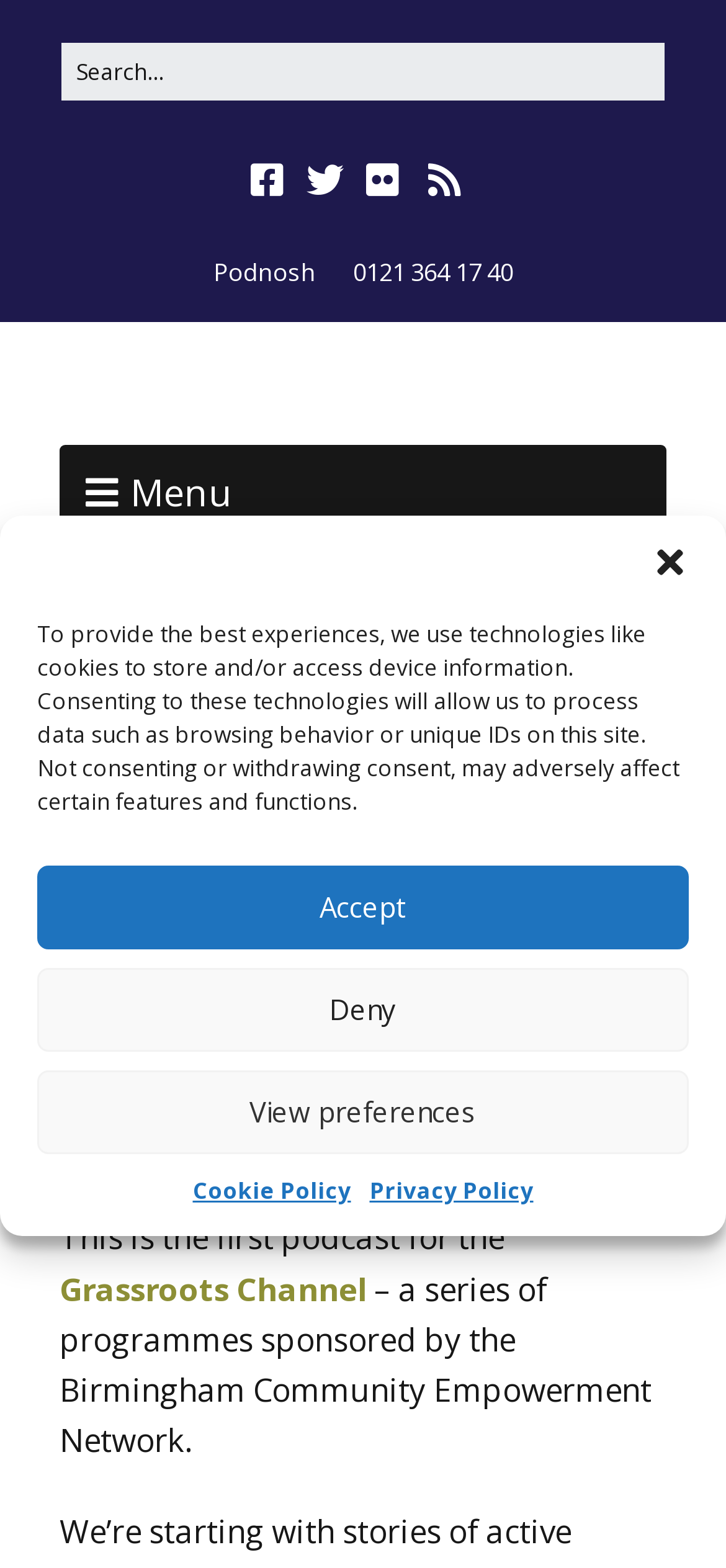Show the bounding box coordinates of the region that should be clicked to follow the instruction: "Open Facebook page."

[0.345, 0.092, 0.401, 0.139]